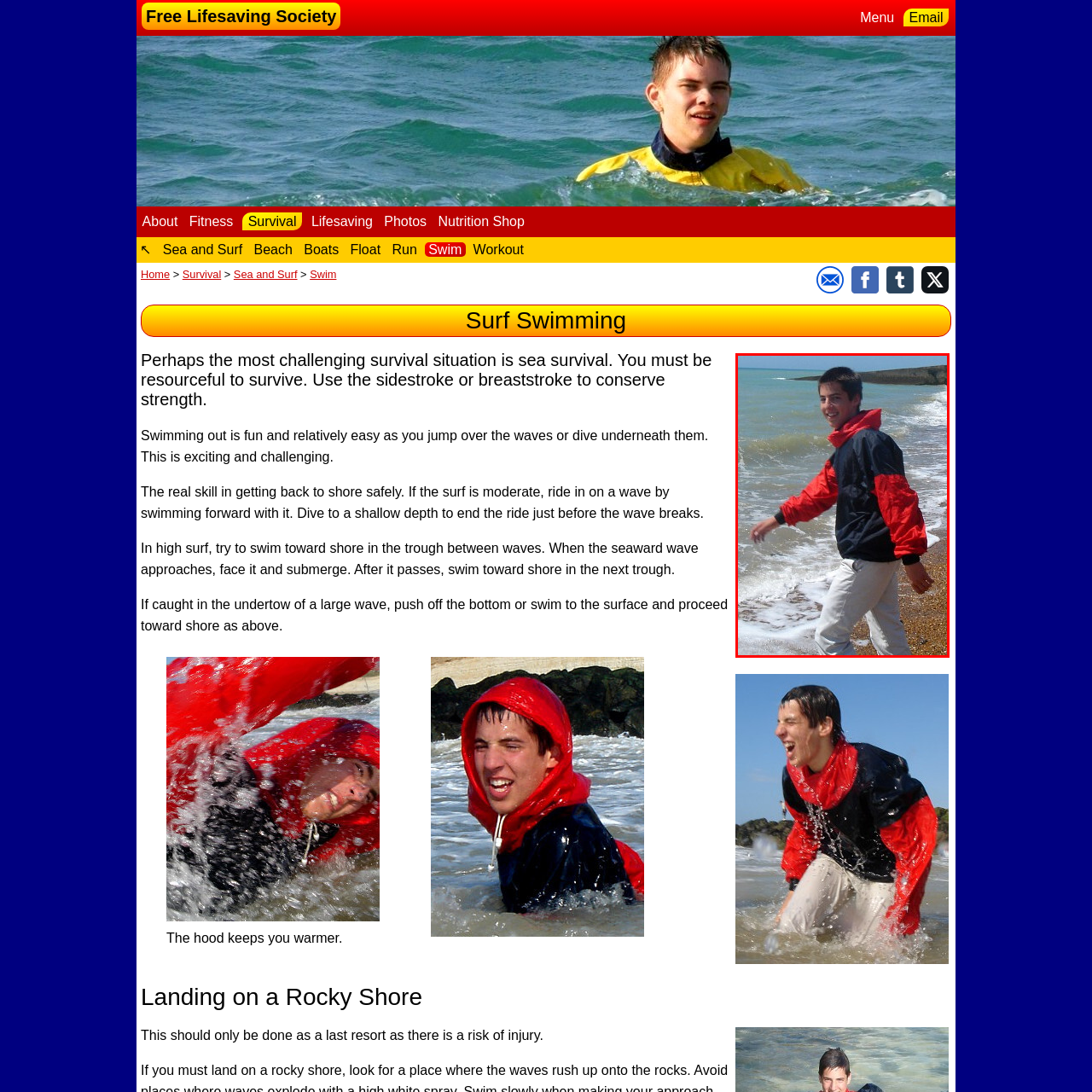Please examine the highlighted section of the image enclosed in the red rectangle and provide a comprehensive answer to the following question based on your observation: Is the man interacting with the water?

The caption states that the man is smiling as he interacts with the water, embodying a sense of fun and carefree enjoyment of the seaside environment.